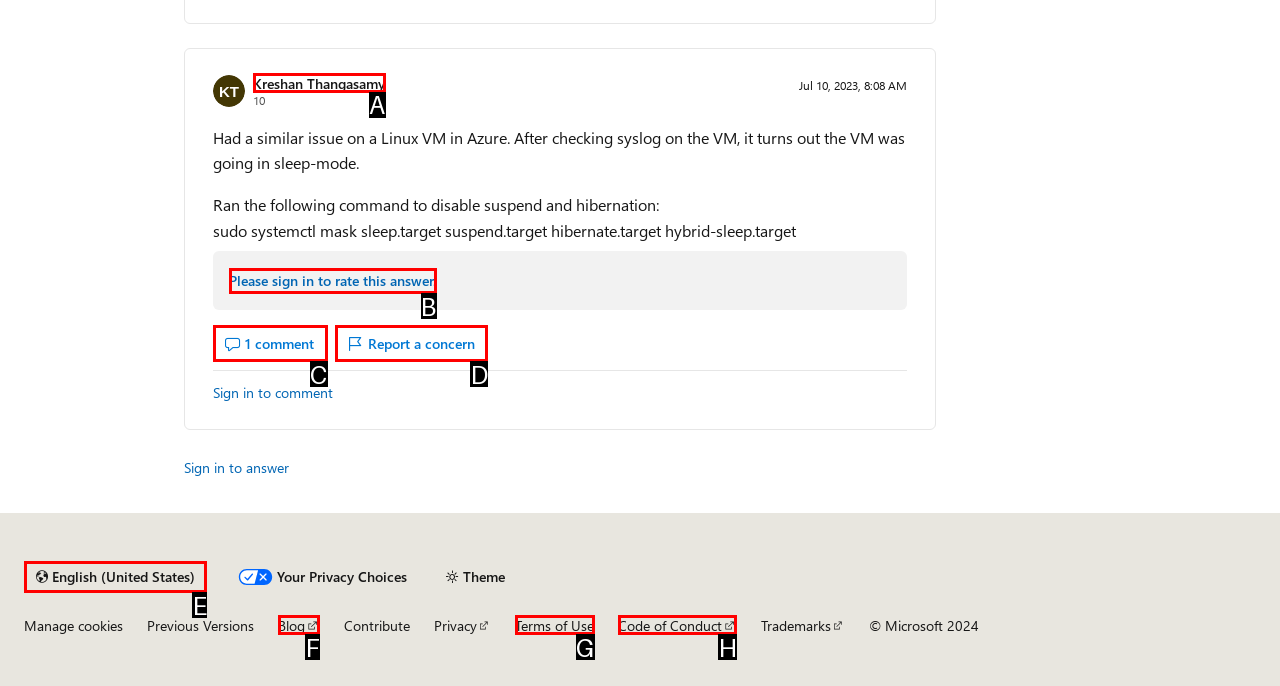Identify the HTML element that matches the description: Terms of Use
Respond with the letter of the correct option.

G